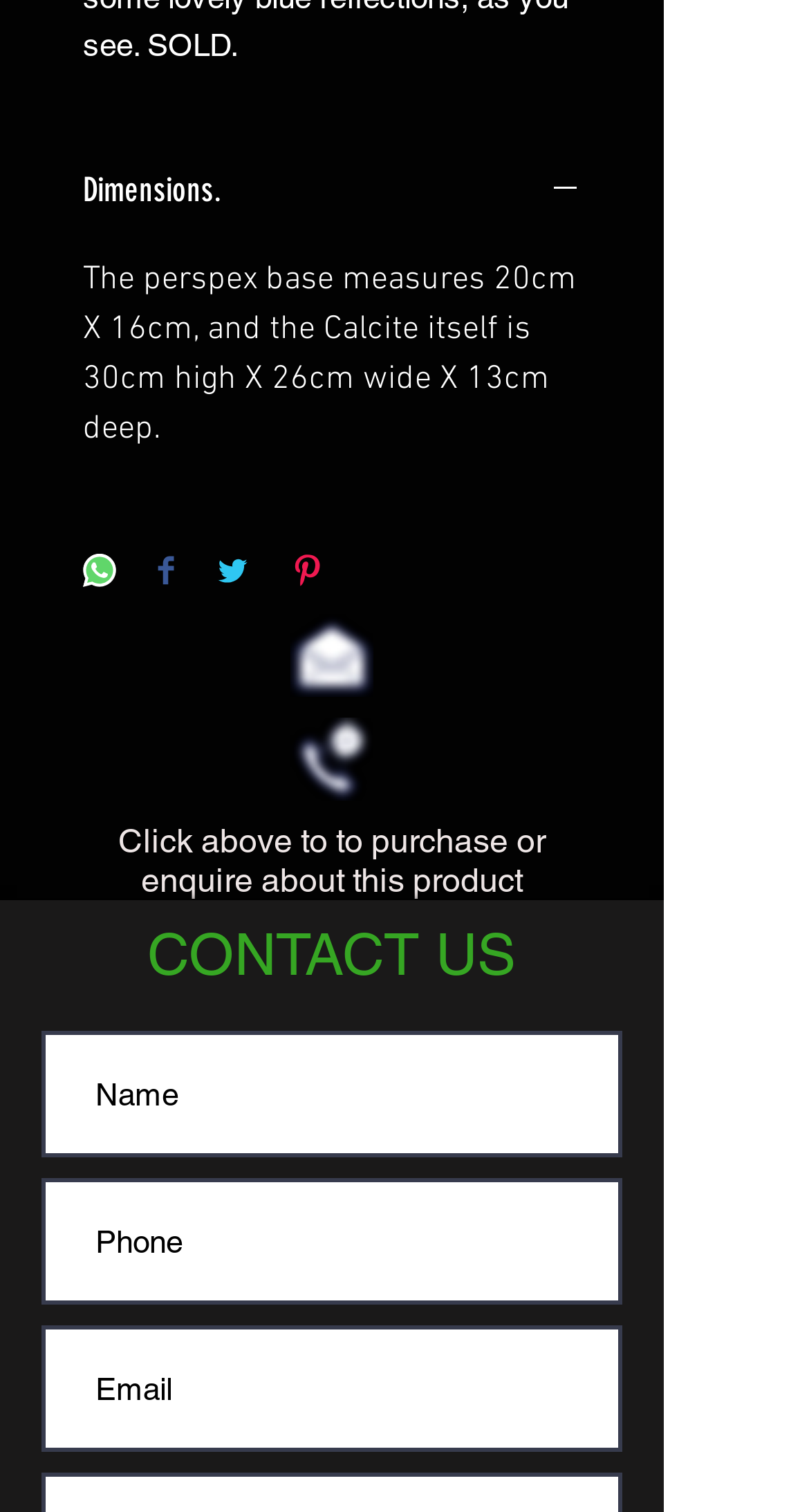What is the width of the Calcite?
Using the image, respond with a single word or phrase.

26cm